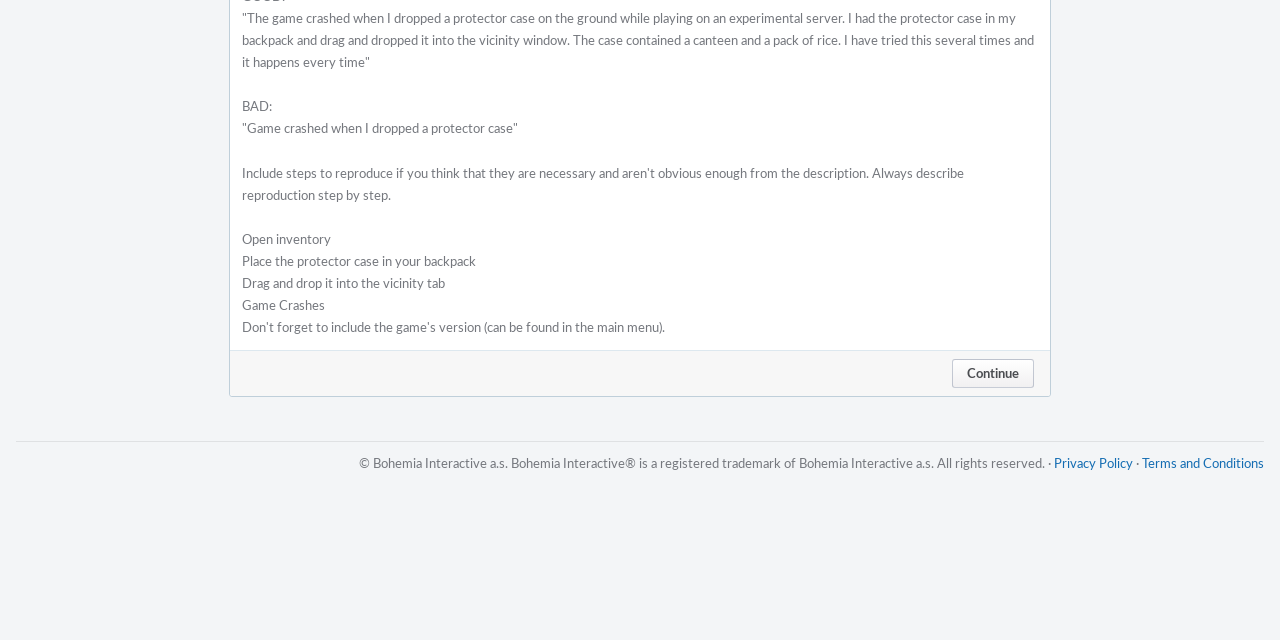Identify the bounding box coordinates for the UI element described by the following text: "FREE GUIDES". Provide the coordinates as four float numbers between 0 and 1, in the format [left, top, right, bottom].

None